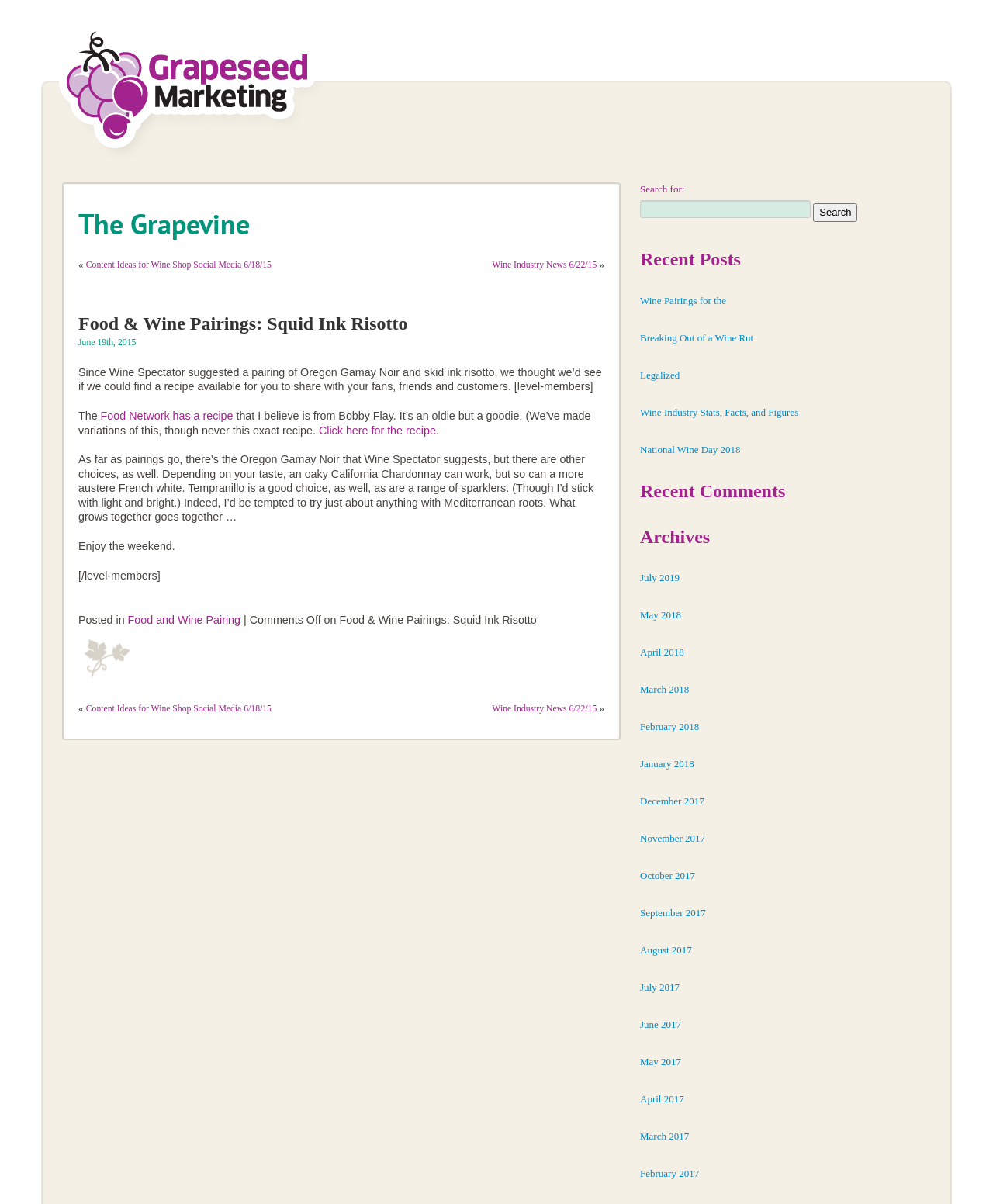Produce an extensive caption that describes everything on the webpage.

This webpage is about food and wine pairings, specifically featuring Squid Ink Risotto. At the top, there is a logo and a link to "Grapeseed Marketing" on the left side, accompanied by a heading "The Grapevine" above a list of links to previous articles. Below this, there is a main heading "Food & Wine Pairings: Squid Ink Risotto" followed by a date "June 19th, 2015". 

The main content of the page is a text discussing the pairing of Squid Ink Risotto with various wines, including Oregon Gamay Noir, California Chardonnay, French white, Tempranillo, and sparklers. The text also mentions a recipe from the Food Network, attributed to Bobby Flay. There is a link to the recipe and a suggestion to try different wine pairings. 

On the right side of the page, there is a search bar with a button. Below the search bar, there are headings for "Recent Posts", "Recent Comments", and "Archives", each followed by a list of links to related articles or months.